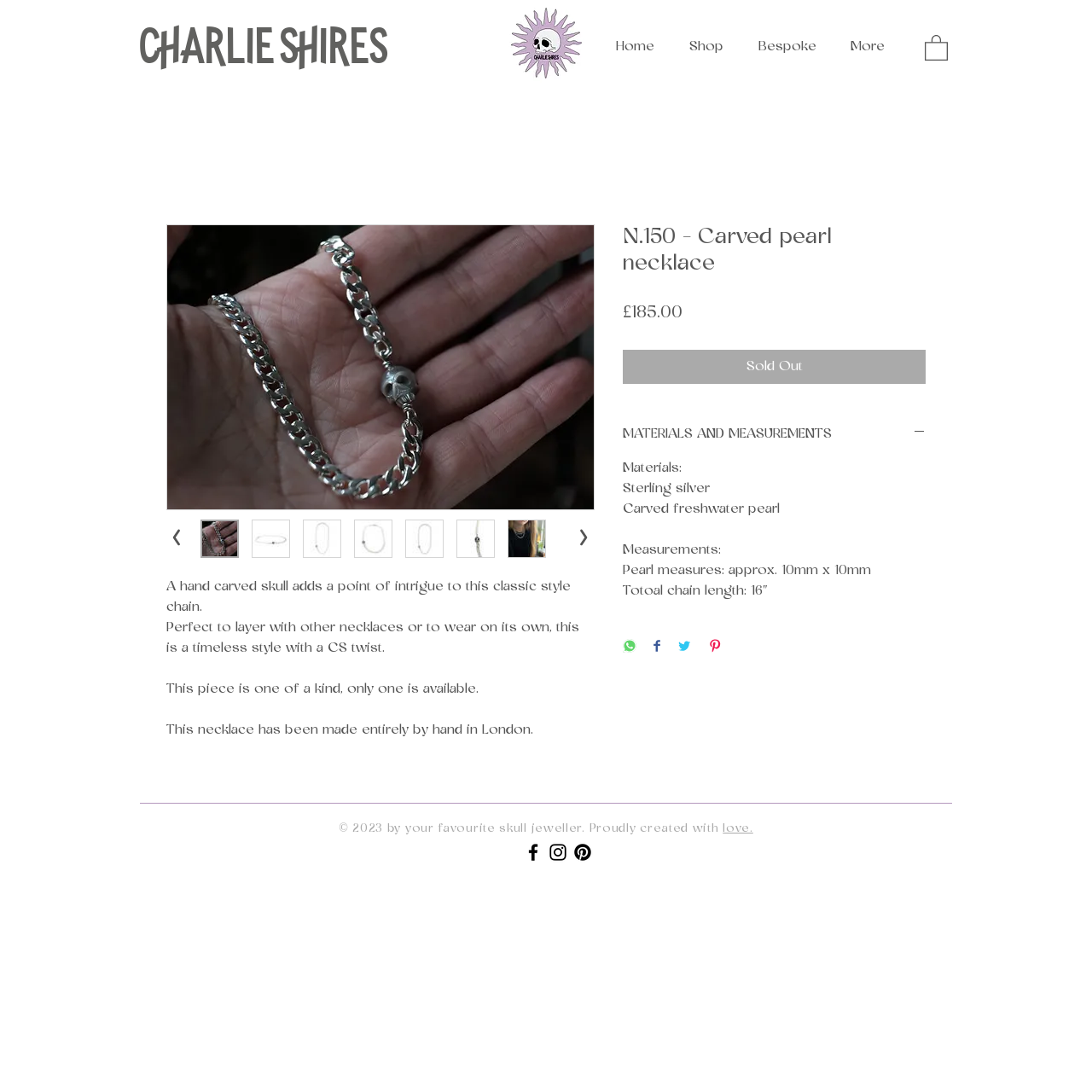Given the description "MATERIALS AND MEASUREMENTS", determine the bounding box of the corresponding UI element.

[0.57, 0.389, 0.848, 0.406]